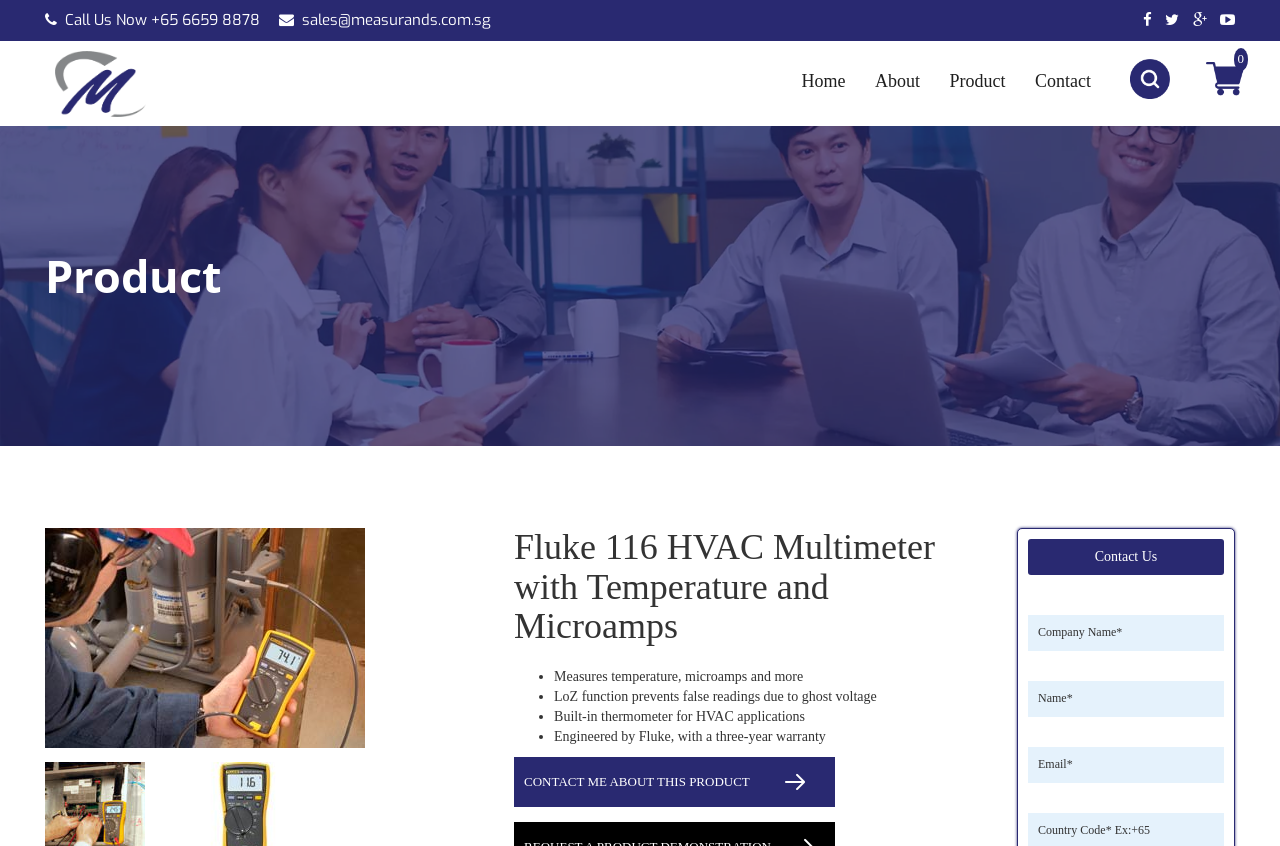Pinpoint the bounding box coordinates of the element you need to click to execute the following instruction: "Send a message to the company". The bounding box should be represented by four float numbers between 0 and 1, in the format [left, top, right, bottom].

[0.803, 0.727, 0.956, 0.769]